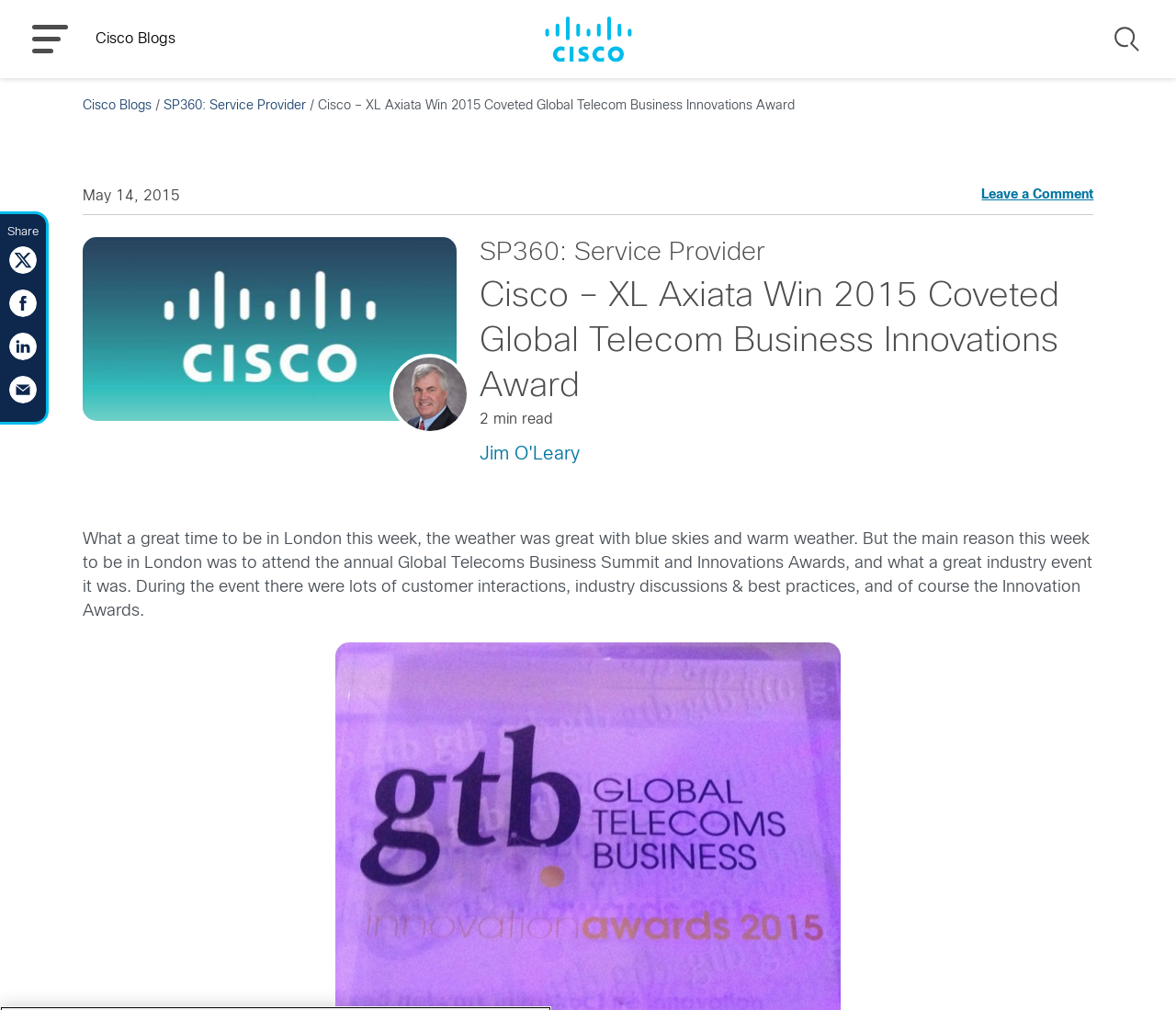Bounding box coordinates are specified in the format (top-left x, top-left y, bottom-right x, bottom-right y). All values are floating point numbers bounded between 0 and 1. Please provide the bounding box coordinate of the region this sentence describes: Search

[0.945, 0.022, 0.973, 0.055]